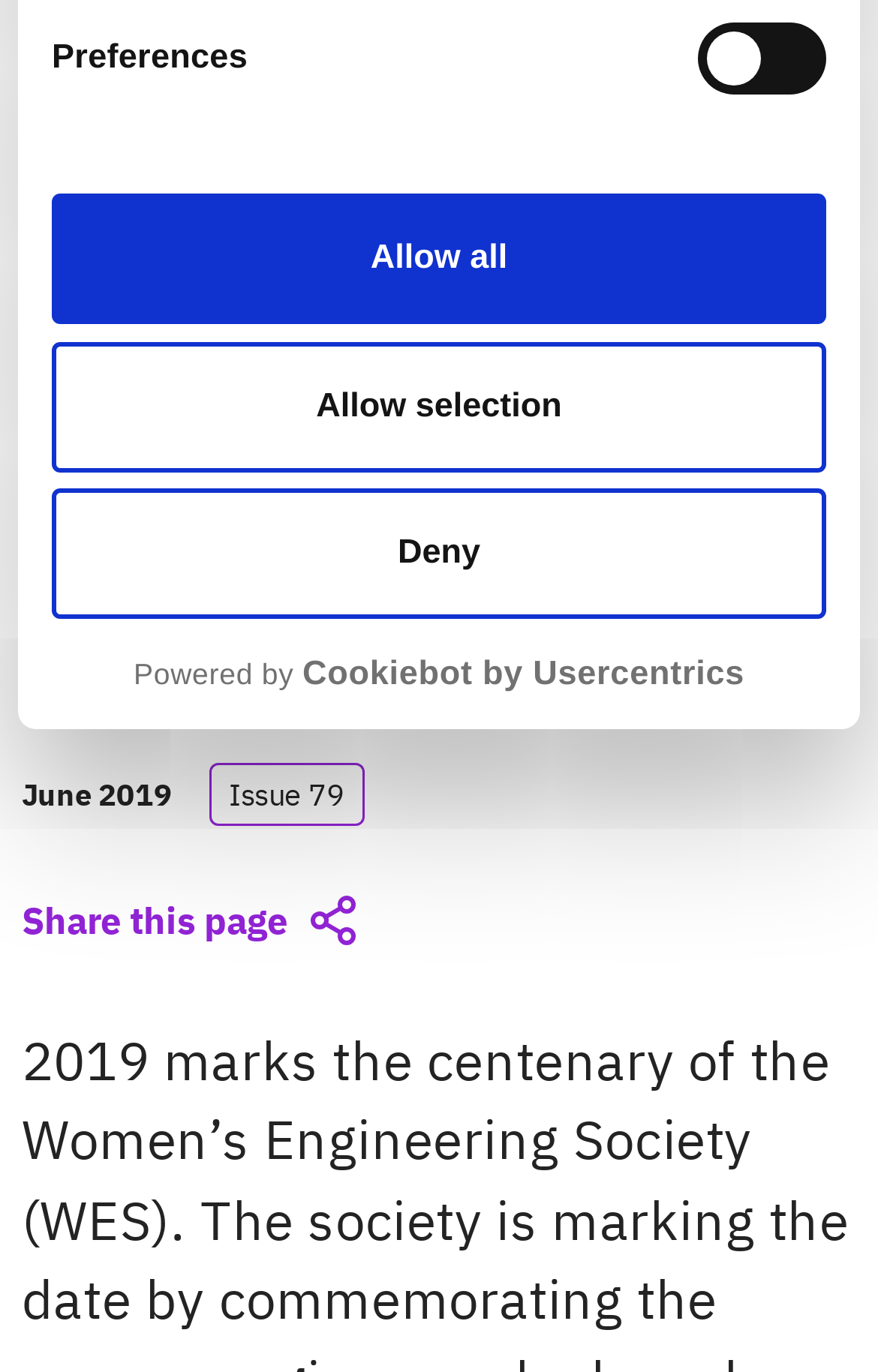Find the bounding box coordinates for the HTML element described in this sentence: "Ashley Peyrard". Provide the coordinates as four float numbers between 0 and 1, in the format [left, top, right, bottom].

None